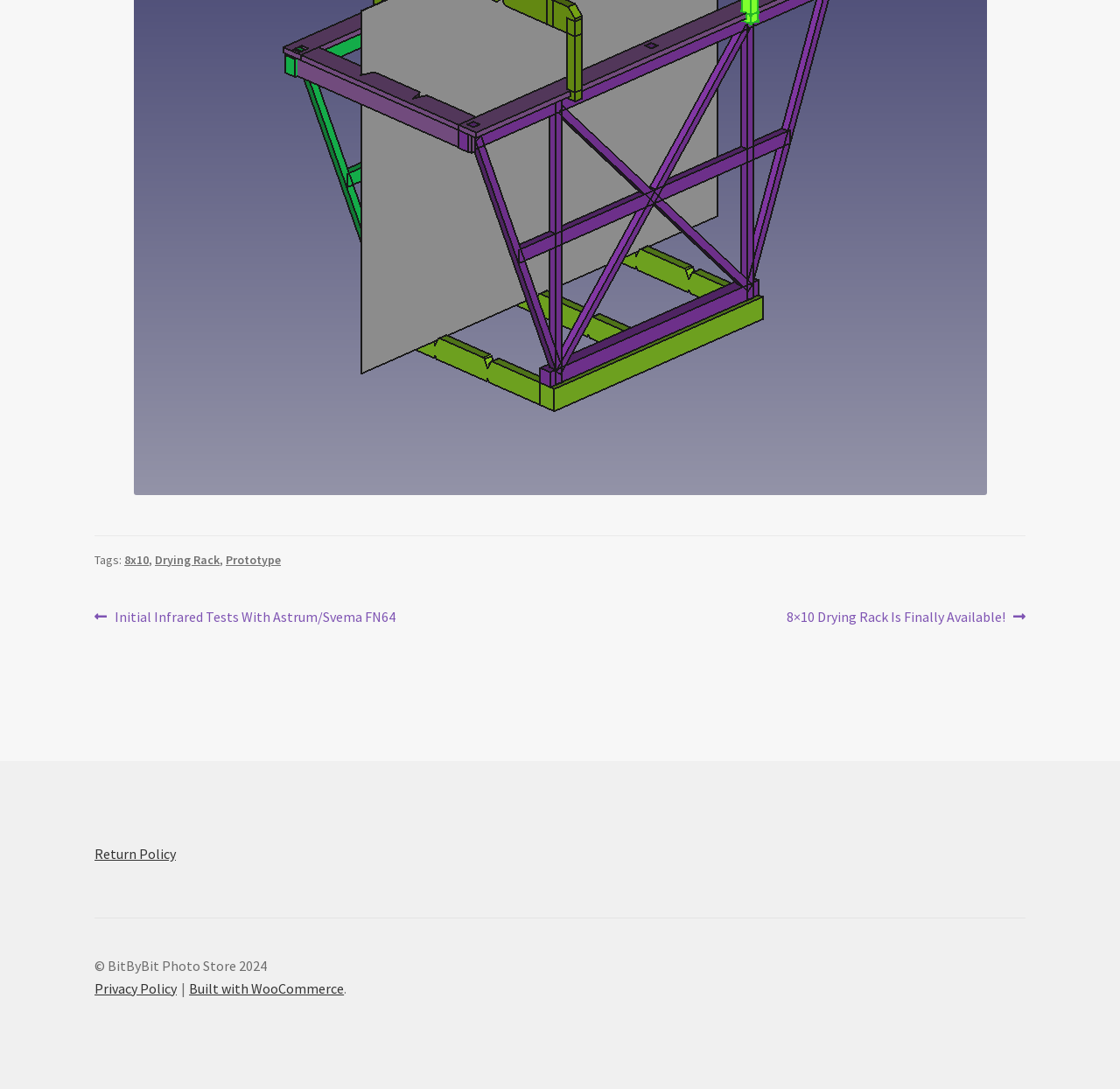Bounding box coordinates are specified in the format (top-left x, top-left y, bottom-right x, bottom-right y). All values are floating point numbers bounded between 0 and 1. Please provide the bounding box coordinate of the region this sentence describes: Built with WooCommerce

[0.169, 0.9, 0.307, 0.916]